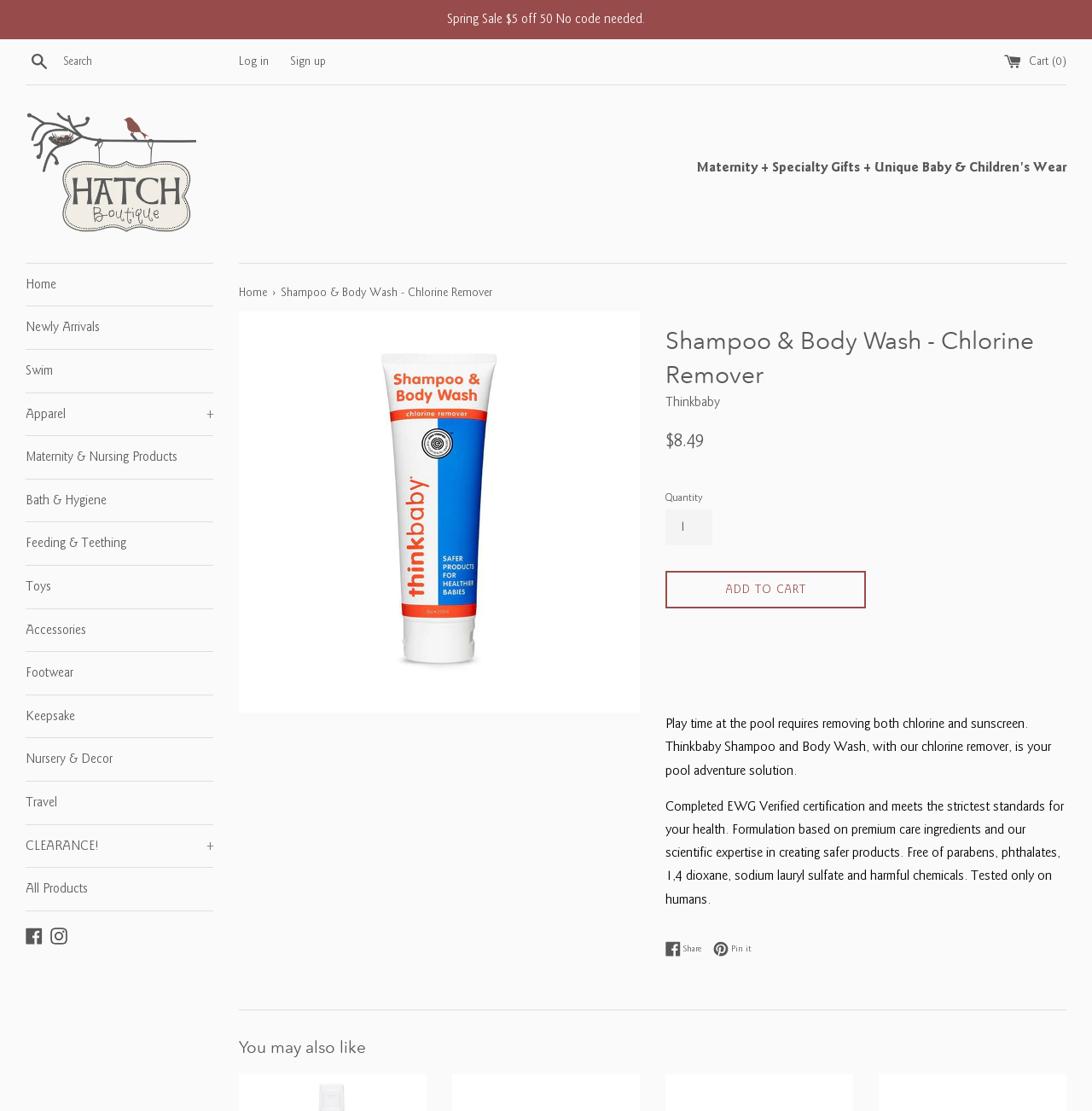Given the element description Health and Fitness, predict the bounding box coordinates for the UI element in the webpage screenshot. The format should be (top-left x, top-left y, bottom-right x, bottom-right y), and the values should be between 0 and 1.

None